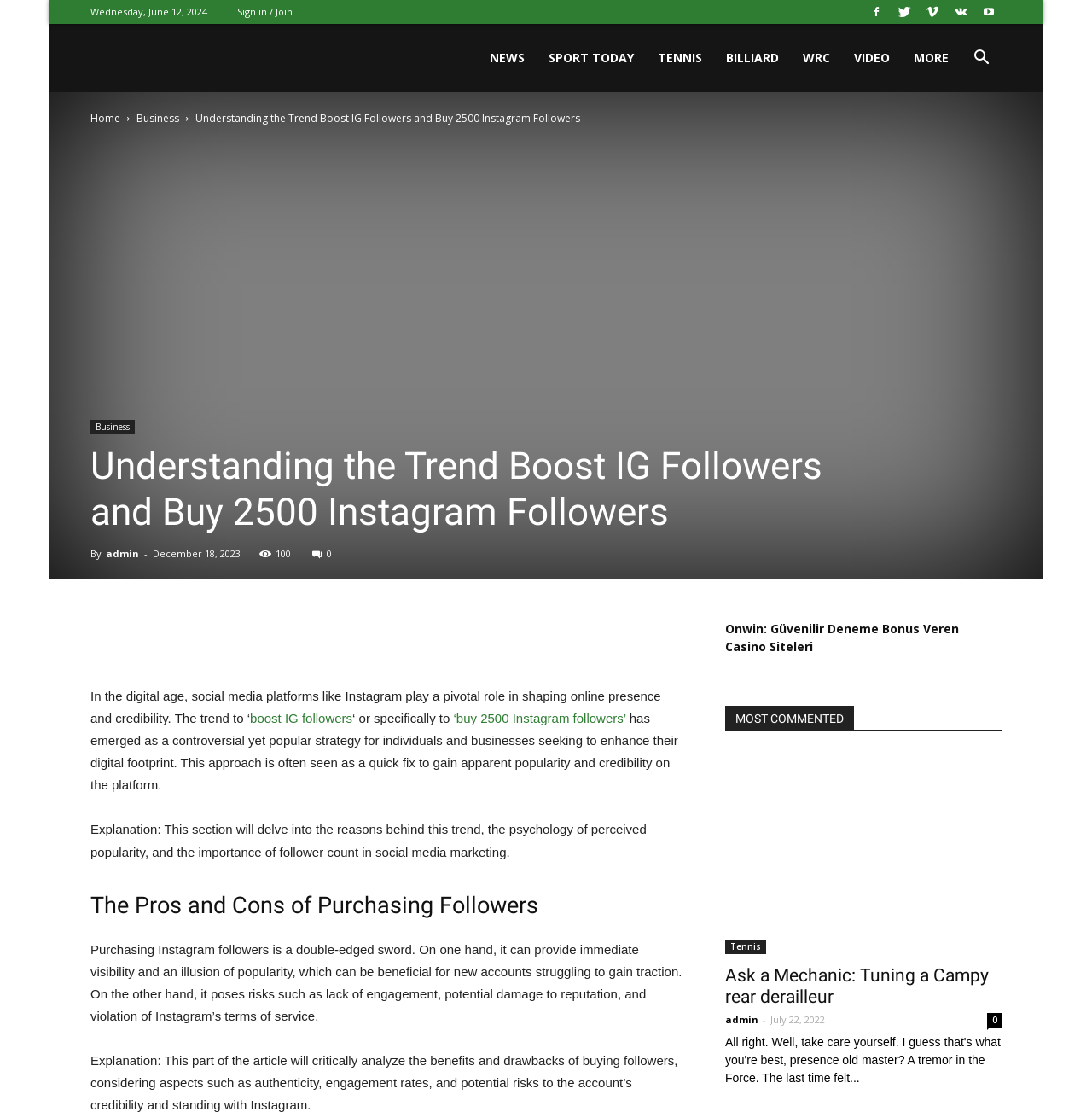Please determine the bounding box coordinates for the element that should be clicked to follow these instructions: "Go to NEWS".

[0.438, 0.021, 0.491, 0.083]